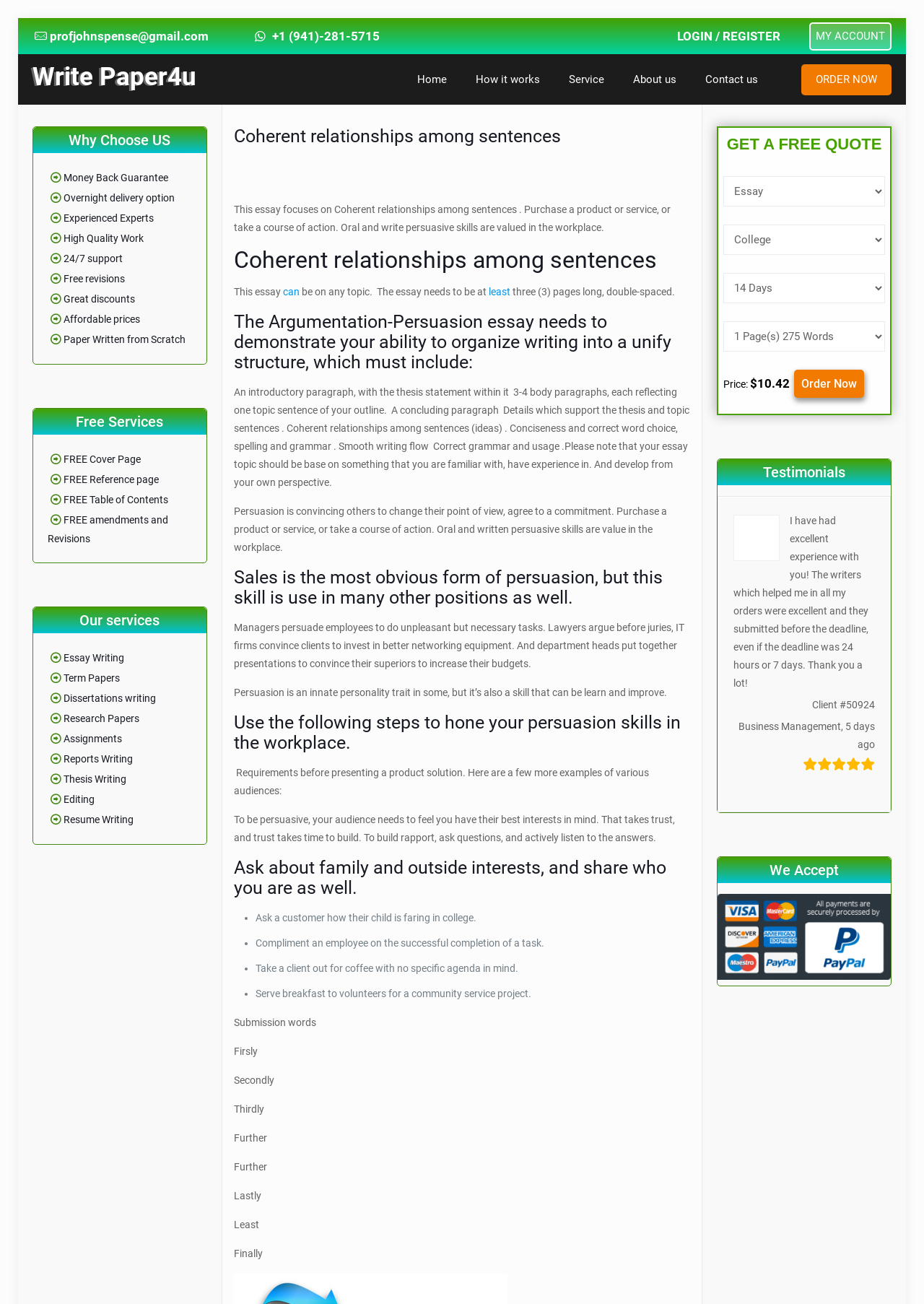Please identify the bounding box coordinates of the area that needs to be clicked to follow this instruction: "Click the ORDER NOW button".

[0.867, 0.049, 0.965, 0.073]